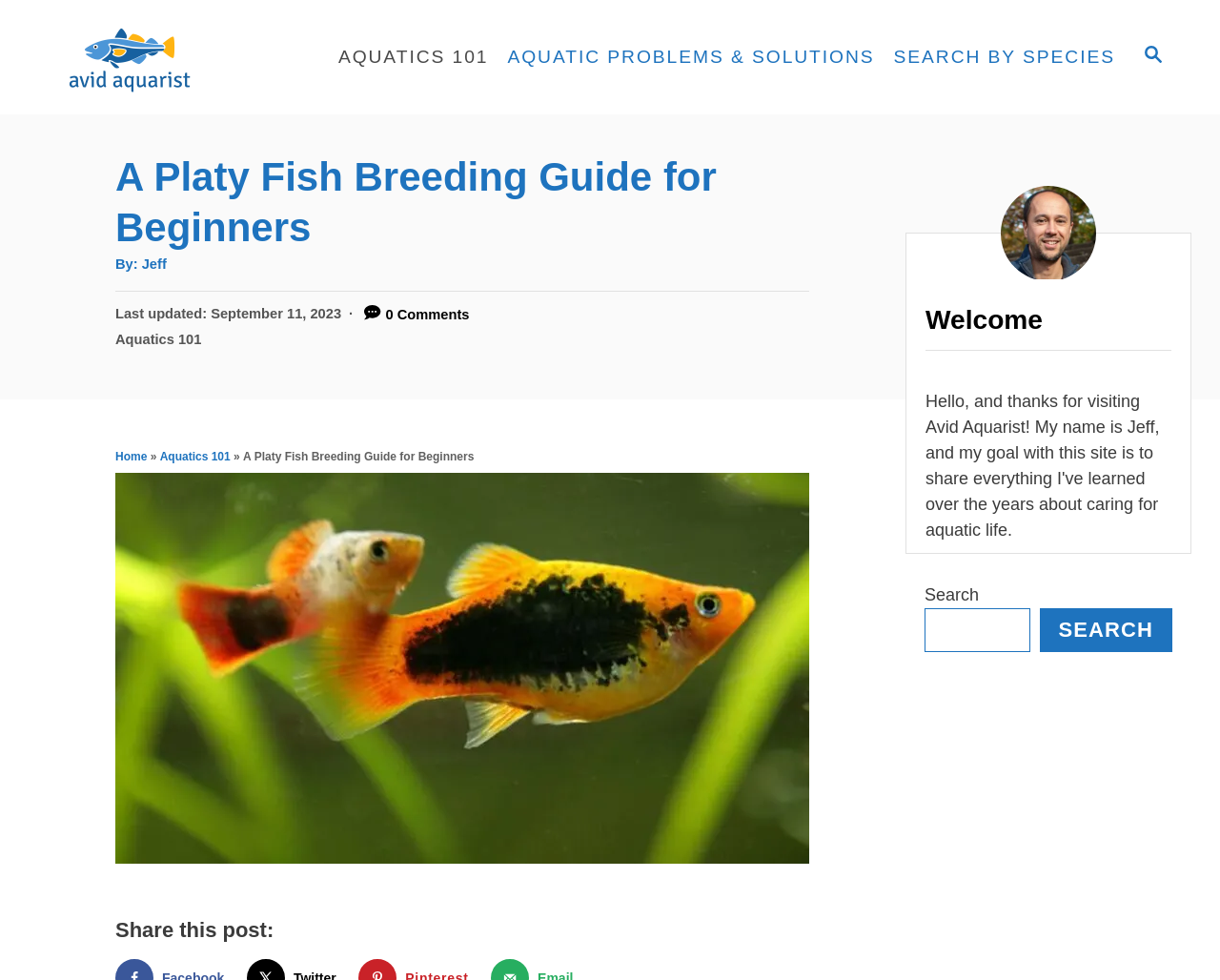Who is the author of the webpage?
Respond to the question with a well-detailed and thorough answer.

The author of the webpage is Jeff because the webpage contains a link 'Jeff' next to the text 'By:' which indicates that Jeff is the author of the webpage.